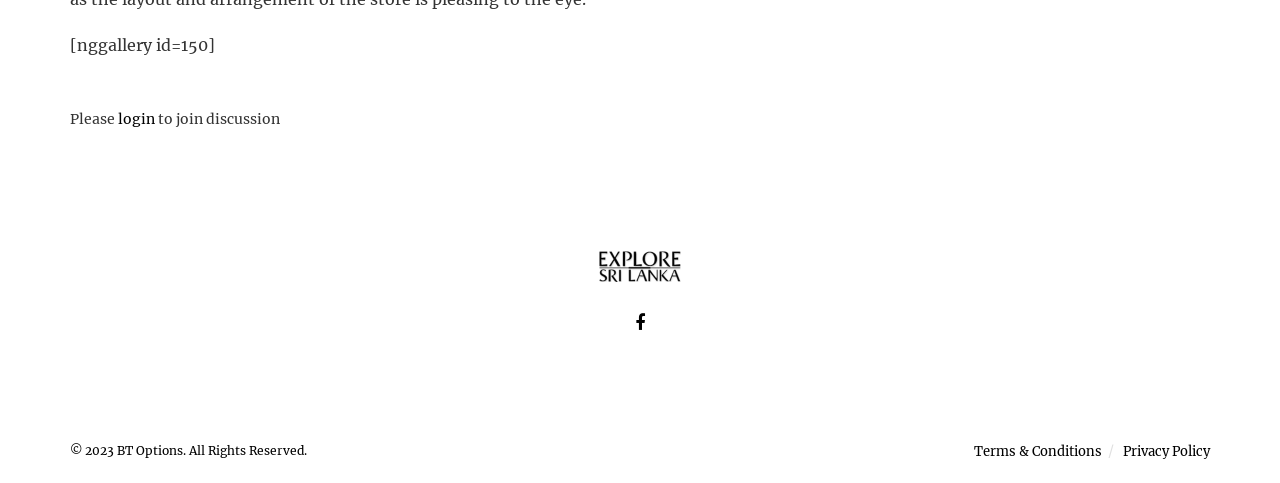Given the description of a UI element: "Privacy Policy", identify the bounding box coordinates of the matching element in the webpage screenshot.

[0.877, 0.917, 0.945, 0.952]